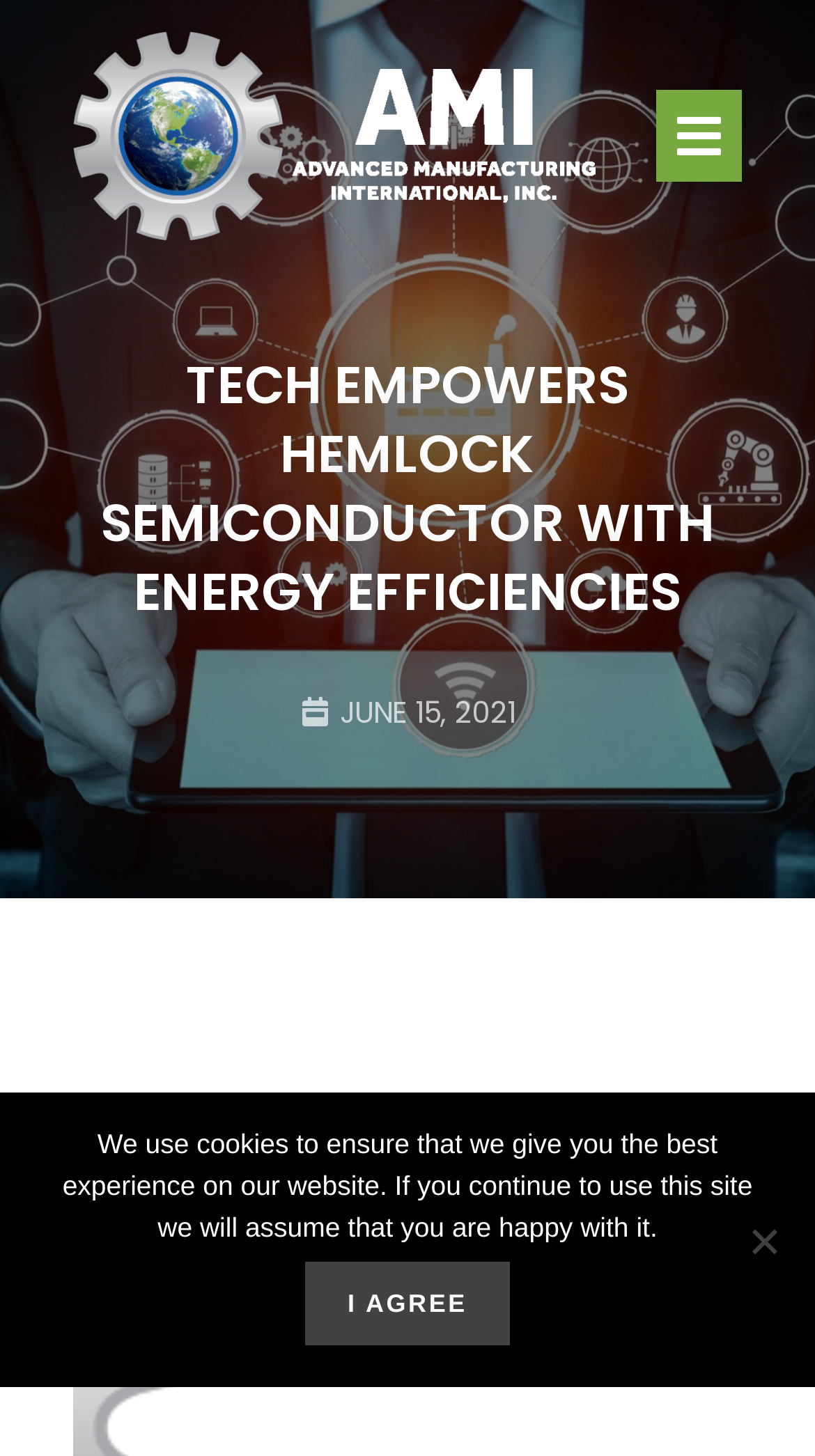Explain the webpage's design and content in an elaborate manner.

The webpage is about Tech Empowers Hemlock Semiconductor with energy efficiencies, as indicated by the title. At the top left, there is a company logo of Advanced Manufacturing International, Inc. Next to it, there is a button. On the top right, there are three links: "Home", "About Us", and "Contact Us", which are aligned horizontally. Below the logo, there is a heading that reads "TECH EMPOWERS HEMLOCK SEMICONDUCTOR WITH ENERGY EFFICIENCIES" in a large font size.

Below the heading, there is a link "JUNE 15, 2021" with a time element next to it. The main content of the webpage is not explicitly described in the accessibility tree, but based on the meta description, it is likely to be about Hemlock Semiconductor and its goal to produce pure polycrystalline silicon.

At the bottom of the page, there is a cookie notice dialog that is not currently in focus. The dialog contains a static text that explains the use of cookies on the website and provides an option to agree or decline. The "I agree" link is on the left, and the "No" option is on the right.